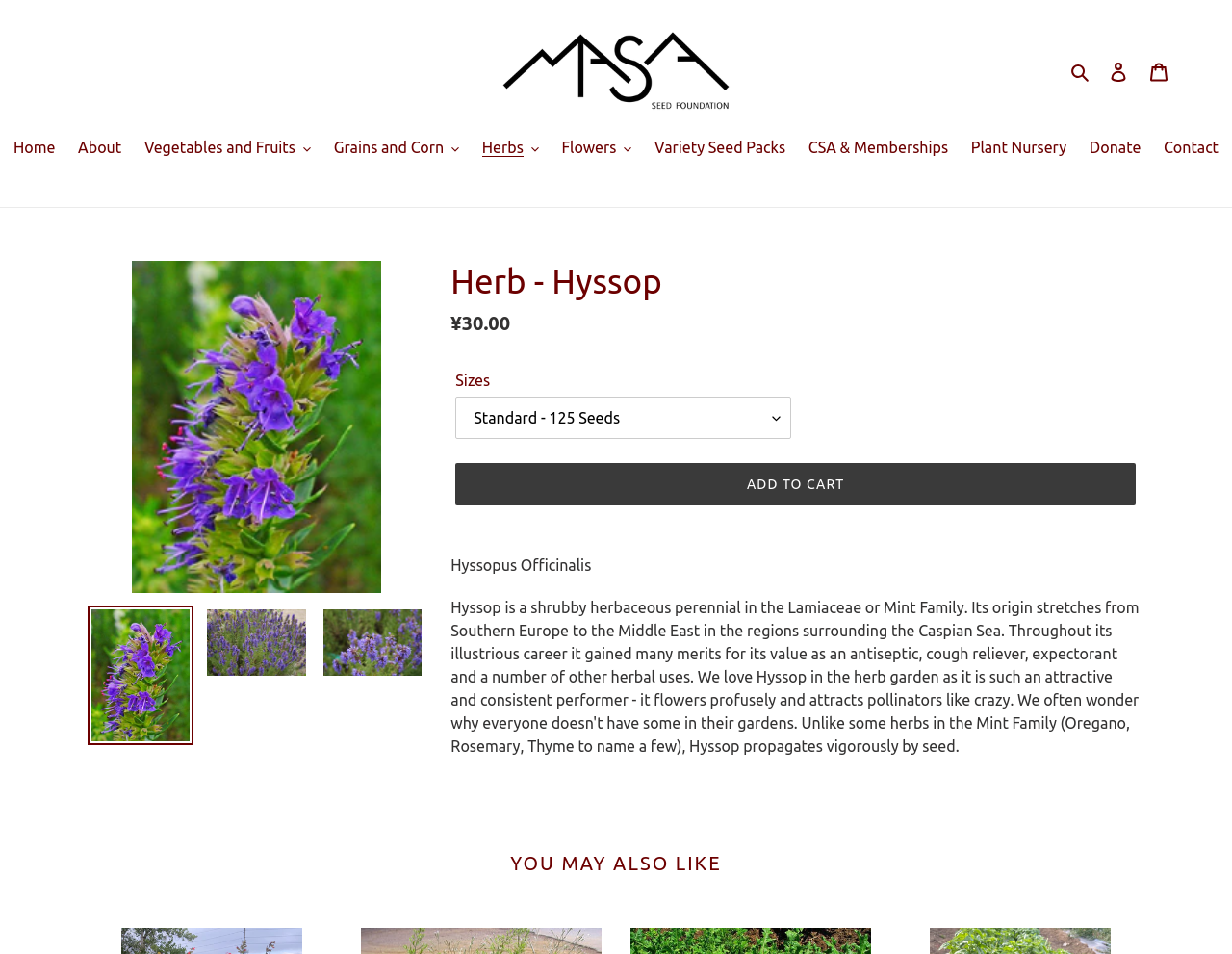Please find the bounding box coordinates of the section that needs to be clicked to achieve this instruction: "Click the 'Search' button".

[0.864, 0.061, 0.891, 0.087]